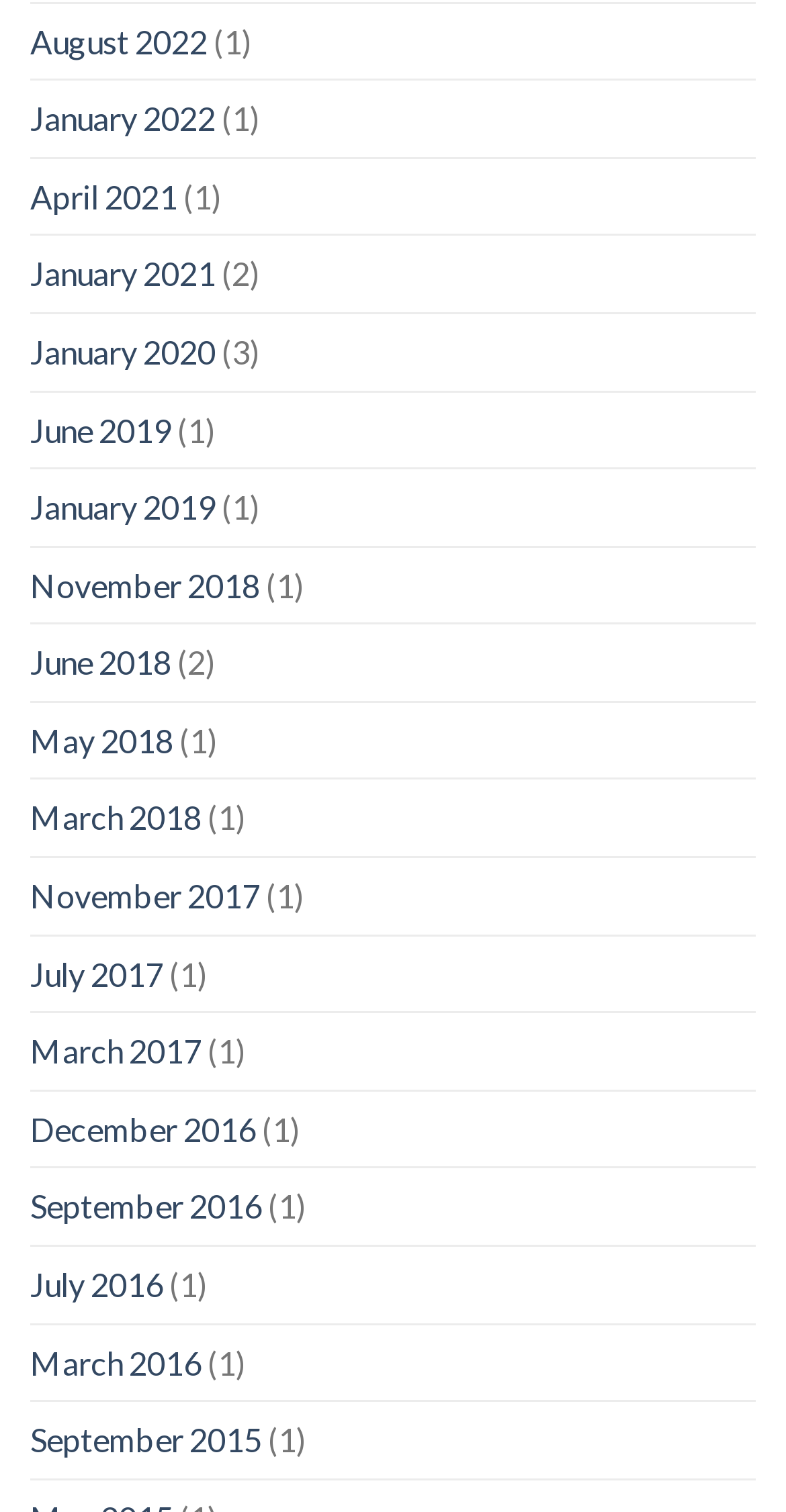Extract the bounding box coordinates of the UI element described by: "awardsquestion@creba.org". The coordinates should include four float numbers ranging from 0 to 1, e.g., [left, top, right, bottom].

None